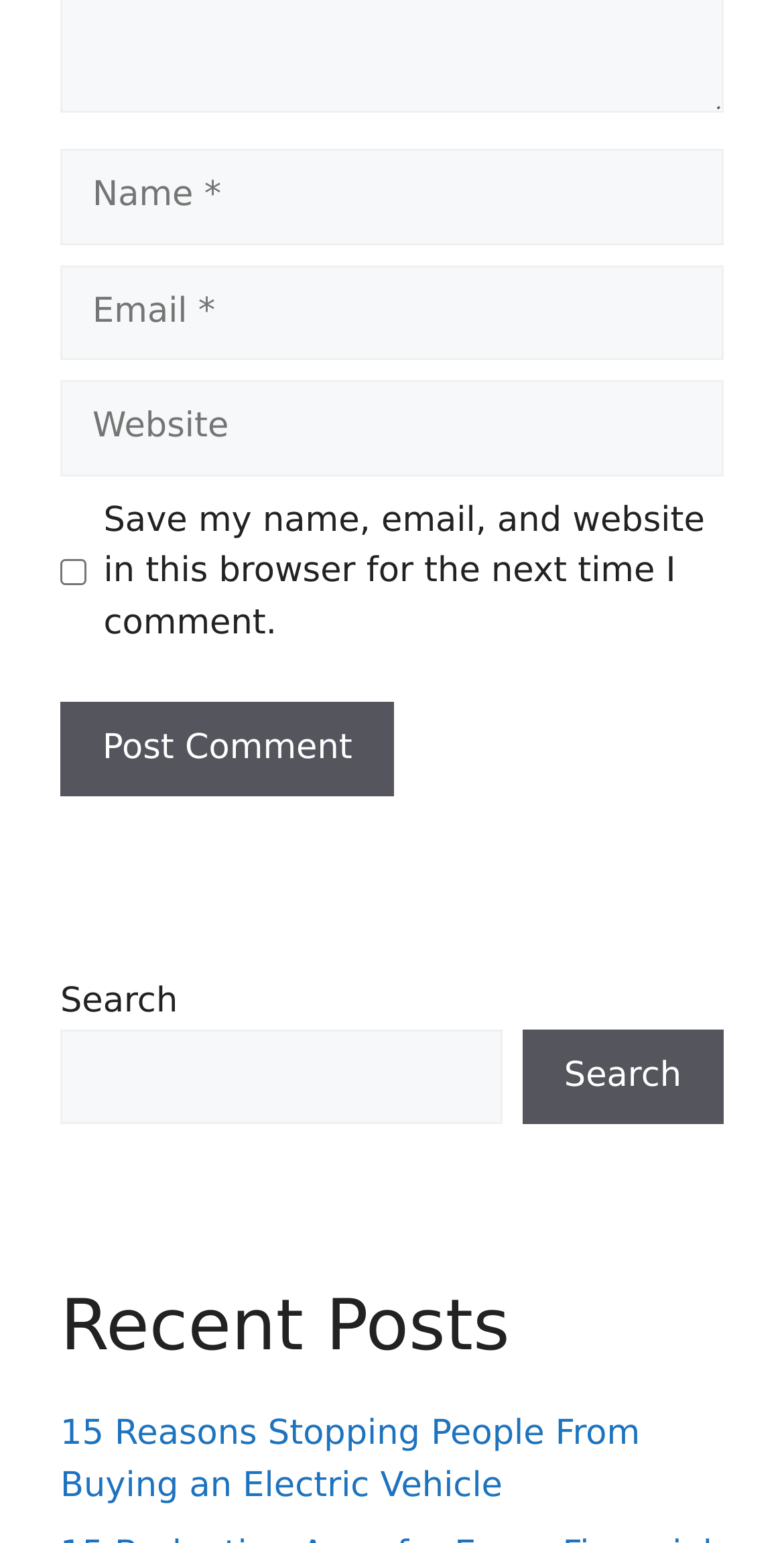Find the bounding box coordinates for the element that must be clicked to complete the instruction: "Input your email". The coordinates should be four float numbers between 0 and 1, indicated as [left, top, right, bottom].

[0.077, 0.172, 0.923, 0.234]